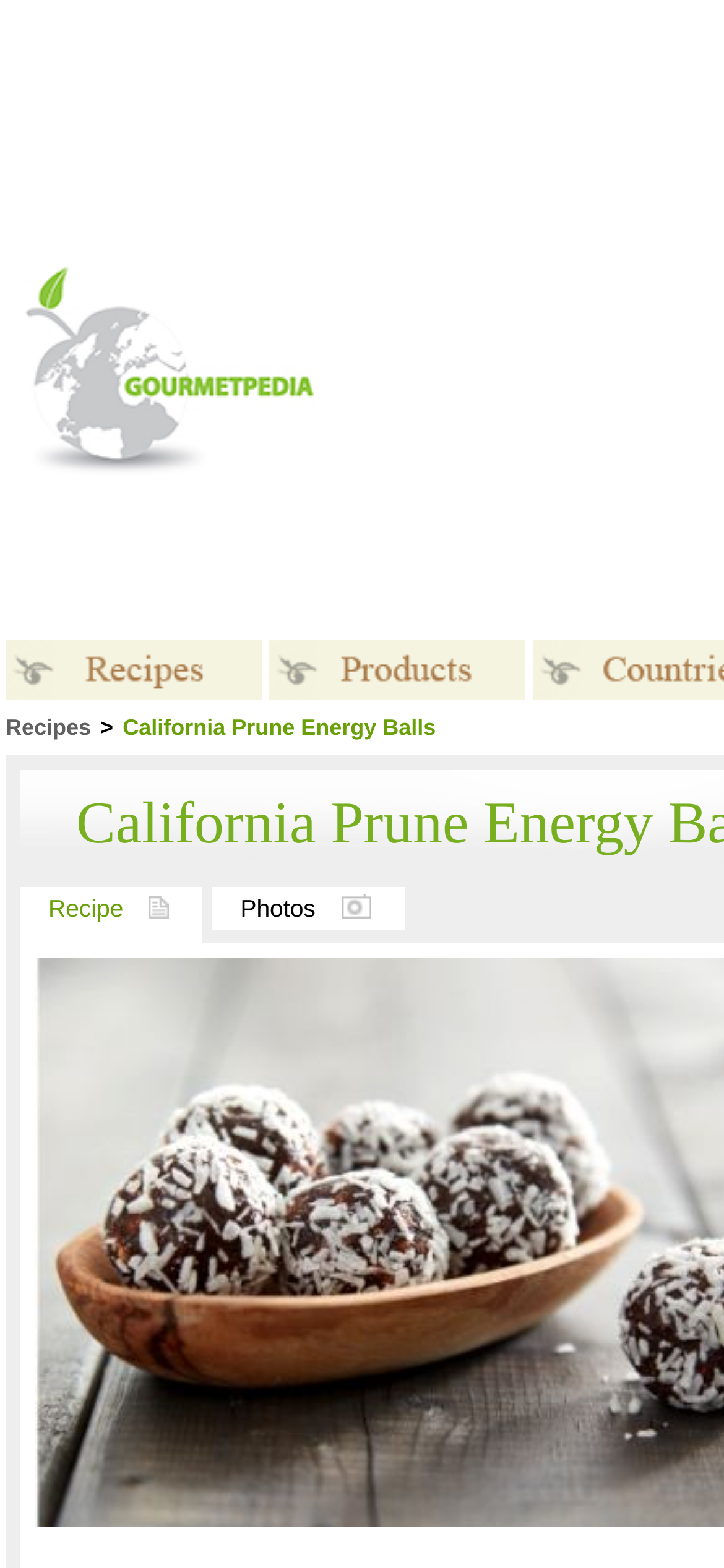Answer the question with a brief word or phrase:
What are the categories listed on the webpage?

Recipes, Products